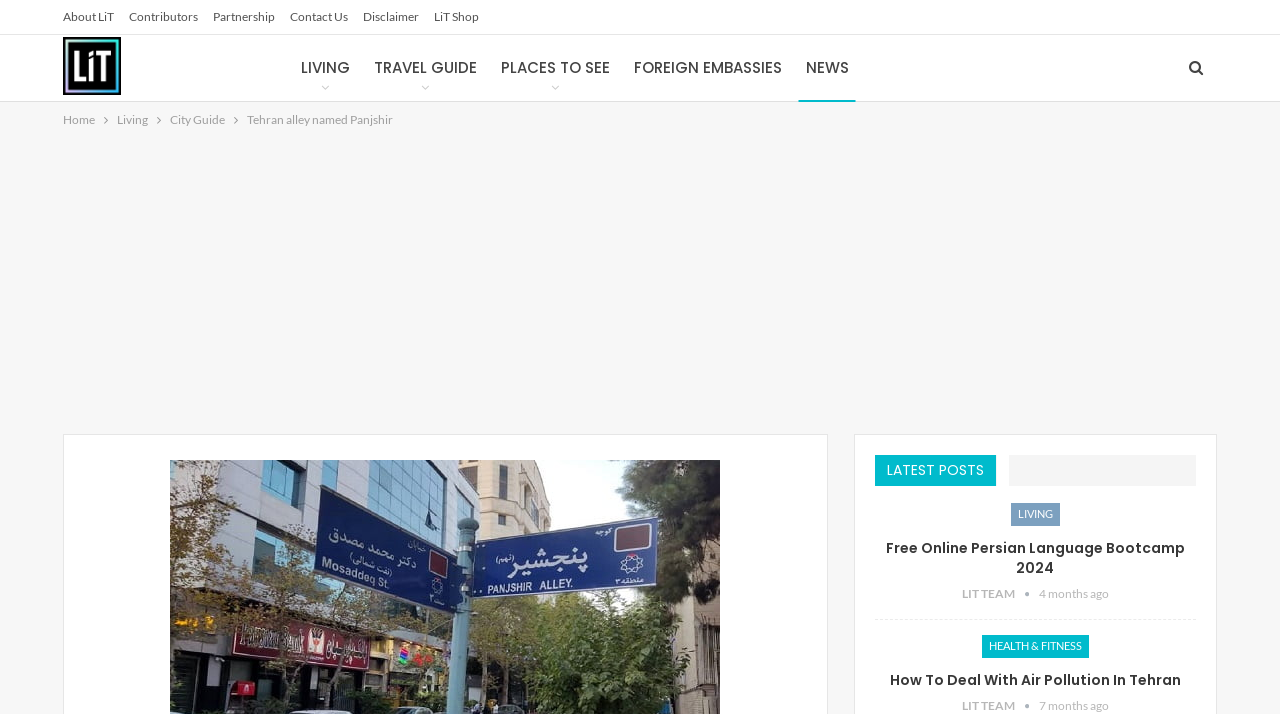Bounding box coordinates should be in the format (top-left x, top-left y, bottom-right x, bottom-right y) and all values should be floating point numbers between 0 and 1. Determine the bounding box coordinate for the UI element described as: LiT Team

[0.751, 0.959, 0.811, 0.98]